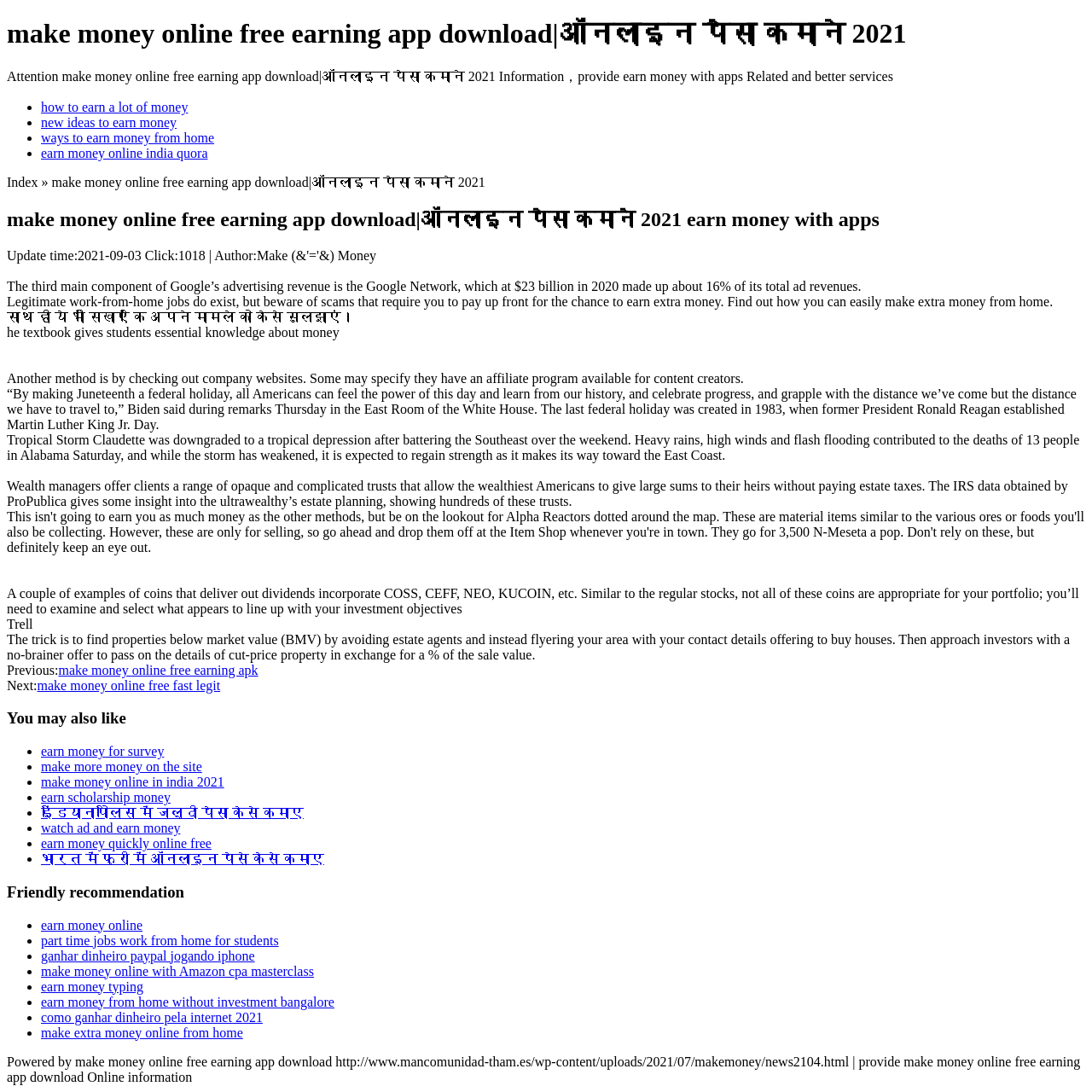What is the third main component of Google's advertising revenue?
Please provide an in-depth and detailed response to the question.

I found the answer by reading the StaticText element with the text 'The third main component of Google’s advertising revenue is the Google Network, which at $23 billion in 2020 made up about 16% of its total ad revenues.' at the bounding box coordinates [0.006, 0.255, 0.789, 0.269].